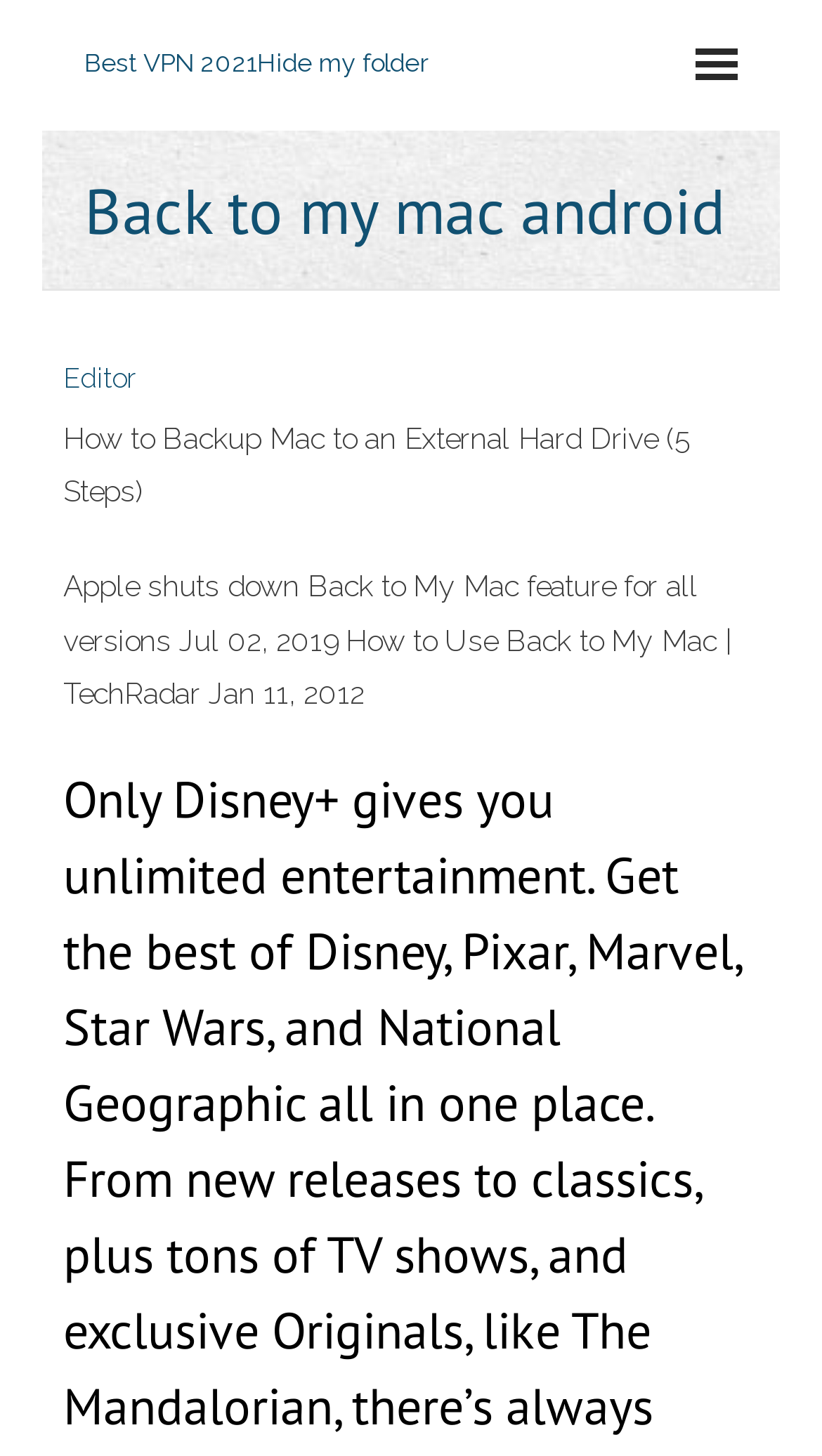Given the element description "Best VPN 2021Hide my folder", identify the bounding box of the corresponding UI element.

[0.103, 0.033, 0.521, 0.054]